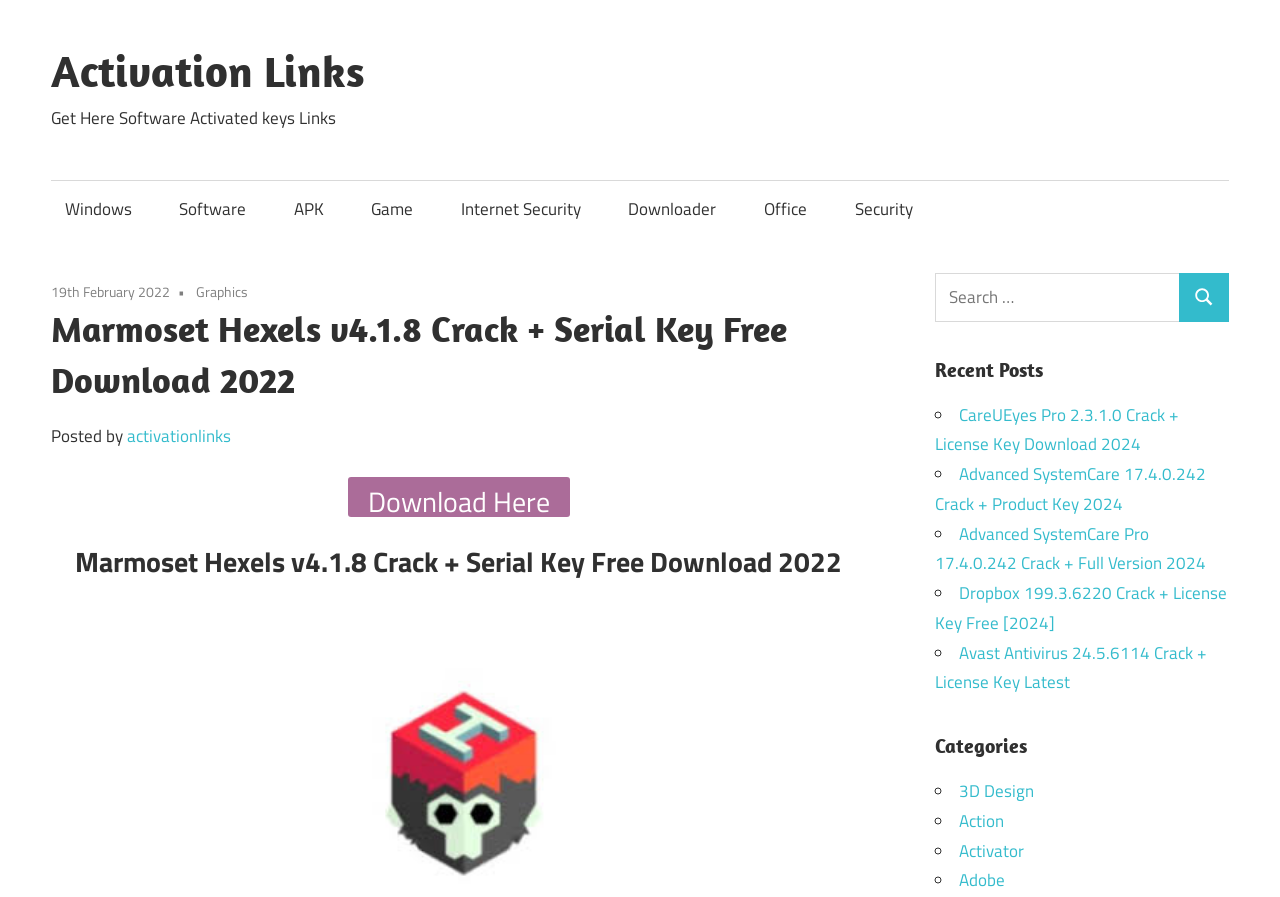Please find the bounding box coordinates of the clickable region needed to complete the following instruction: "Click on the 'Activation Links' link". The bounding box coordinates must consist of four float numbers between 0 and 1, i.e., [left, top, right, bottom].

[0.04, 0.049, 0.285, 0.109]